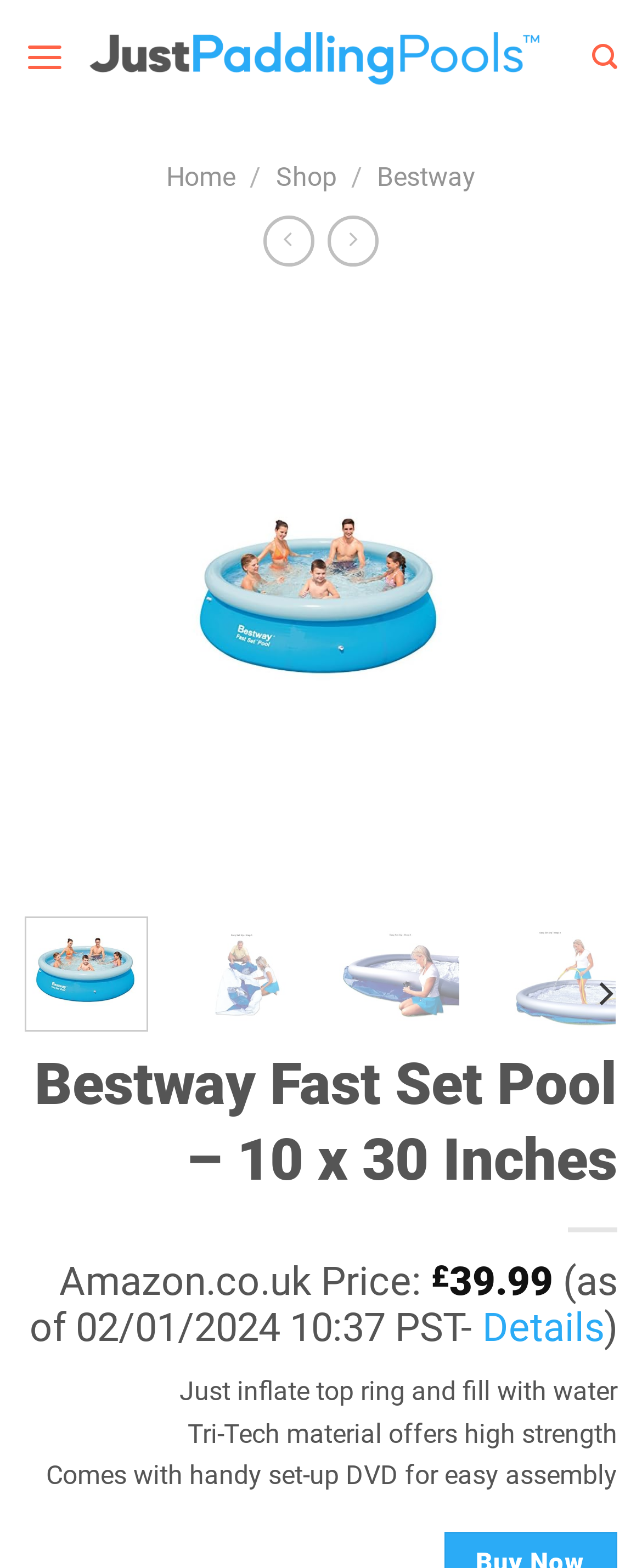Create a detailed summary of the webpage's content and design.

The webpage is about the Bestway 10ft Fast Set Pool, showcasing its features and details. At the top, there is a navigation menu with links to "Home", "Shop", and "Bestway", as well as a search bar and a menu toggle button. Below the navigation menu, there is a large image of the pool, accompanied by a heading that reads "Bestway Fast Set Pool – 10 x 30 Inches".

On the left side of the page, there are two navigation buttons, "Previous" and "Next", which allow users to navigate through related products. These buttons are accompanied by small arrow icons. Below the navigation buttons, there is a section displaying the product's price, which is £39.99 as of the specified date. This section also includes a link to "Details" and a brief description of the product.

The main content of the page is divided into three sections, each highlighting a key feature of the pool. The first section describes the ease of setup, stating that users only need to inflate the top ring and fill the pool with water. The second section emphasizes the high strength of the Tri-Tech material used in the pool's construction. The third section mentions that the product comes with a handy set-up DVD for easy assembly.

Throughout the page, there are several images of the pool, including a large image at the top and smaller images accompanying the navigation buttons. The overall layout is organized, with clear headings and concise text, making it easy for users to find the information they need.